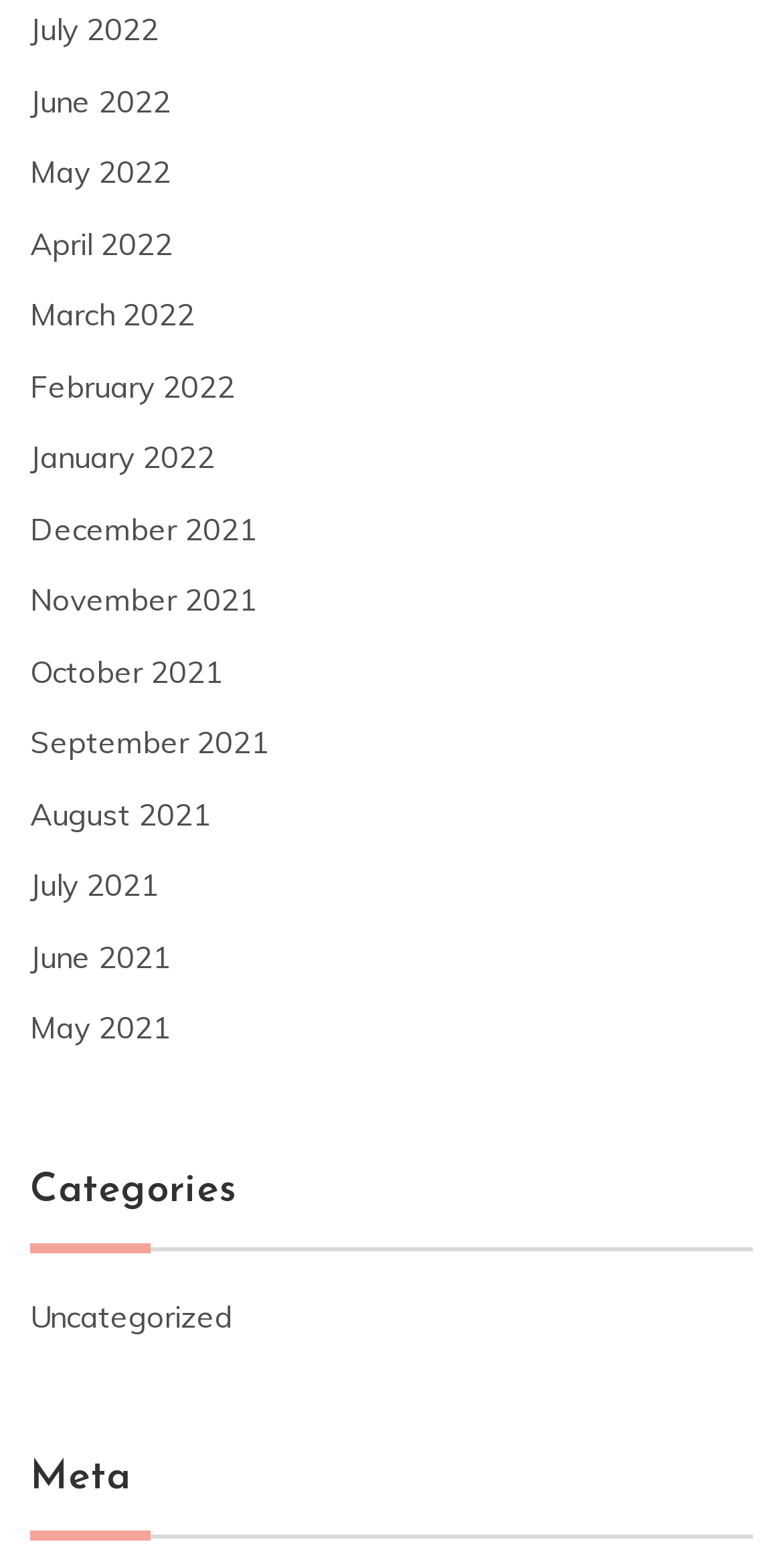Provide your answer to the question using just one word or phrase: What is the earliest month listed?

December 2021